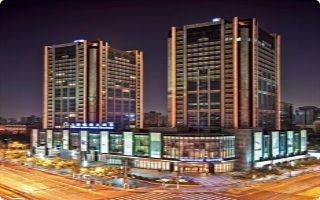Generate a complete and detailed caption for the image.

The image features the DoubleTree by Hilton Shanghai Jing'an, a modern hotel located in the vibrant Jing'an District of Shanghai. The establishment is distinguished by its sleek twin towers, elegantly illuminated against the night sky, showcasing a contemporary architectural design. The hotel is situated near the bustling People's Square and is in close proximity to the Joy City shopping mall, making it an ideal location for both business and leisure travelers. Its strategic positioning allows easy access to Shanghai's vibrant commercial, retail, and entertainment districts, facilitated by nearby Metro Line 3, 4, and 8. The ground level of the hotel includes various amenities, ensuring a comfortable and convenient stay for guests.